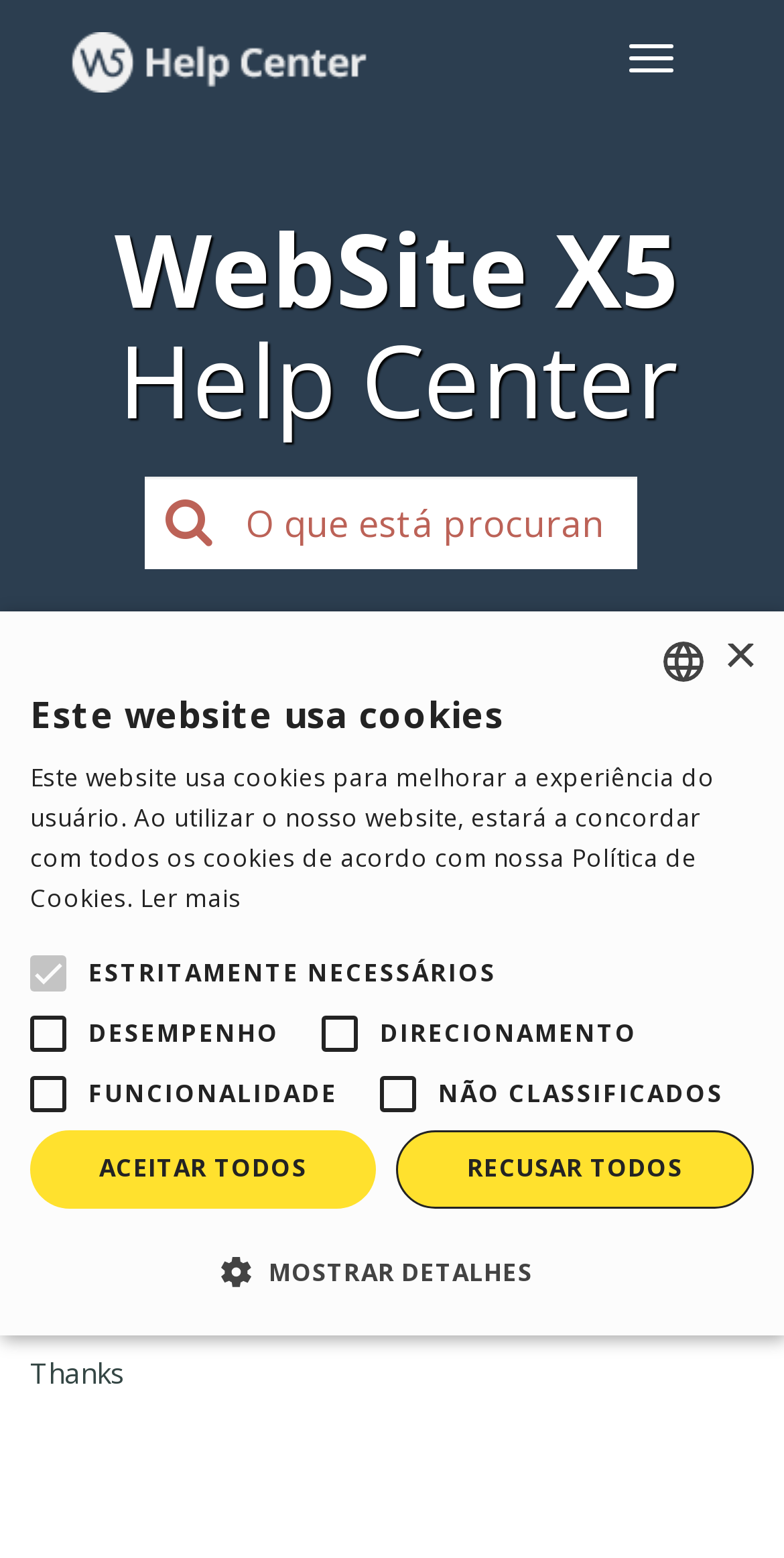Extract the text of the main heading from the webpage.

WebSite X5Help Center